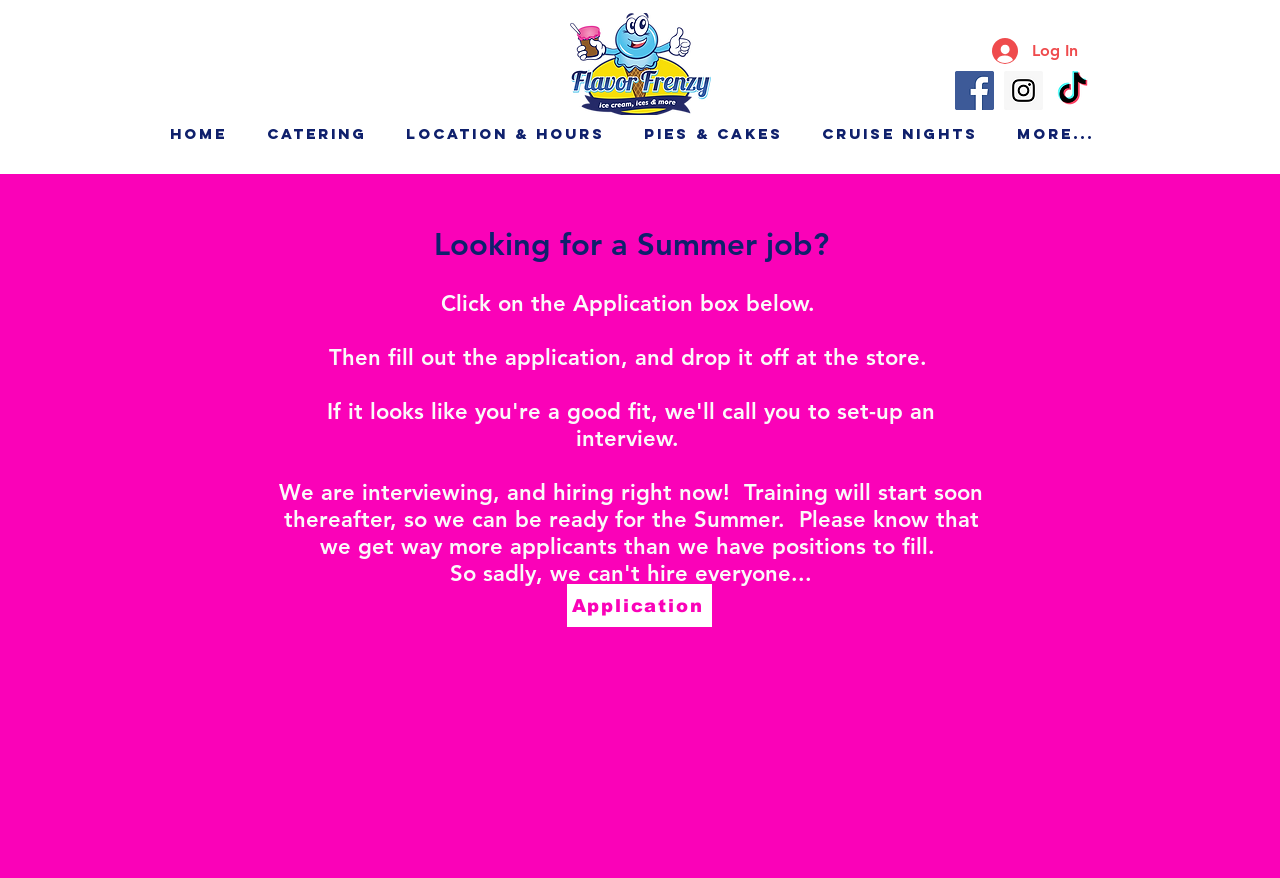What is the purpose of the webpage?
Kindly give a detailed and elaborate answer to the question.

The purpose of the webpage is for employment application, as indicated by the static text 'Looking for a Summer job?' and the presence of an 'Application' link.